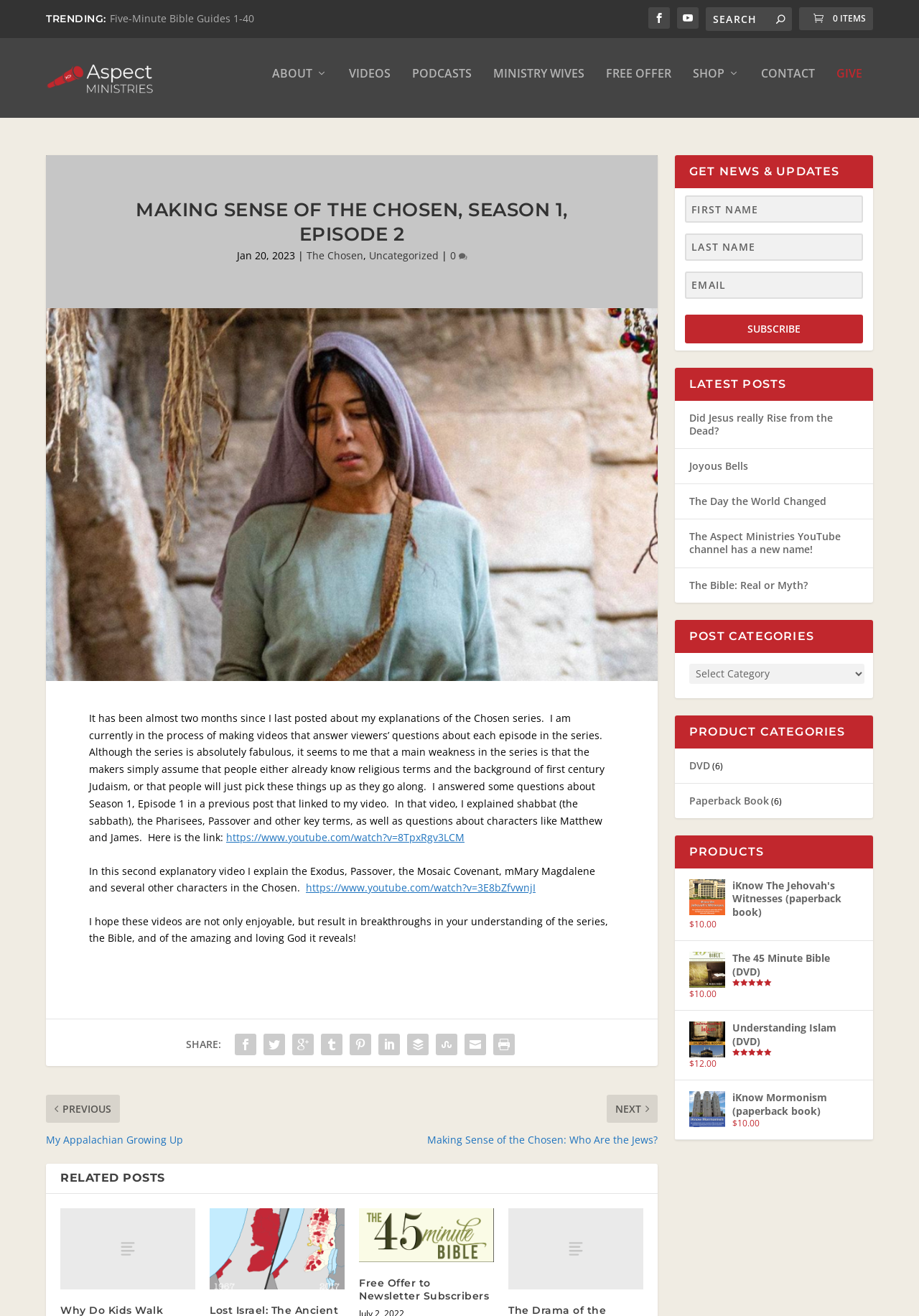Please identify the bounding box coordinates of the element's region that should be clicked to execute the following instruction: "Watch the video about The Chosen". The bounding box coordinates must be four float numbers between 0 and 1, i.e., [left, top, right, bottom].

[0.246, 0.624, 0.505, 0.634]